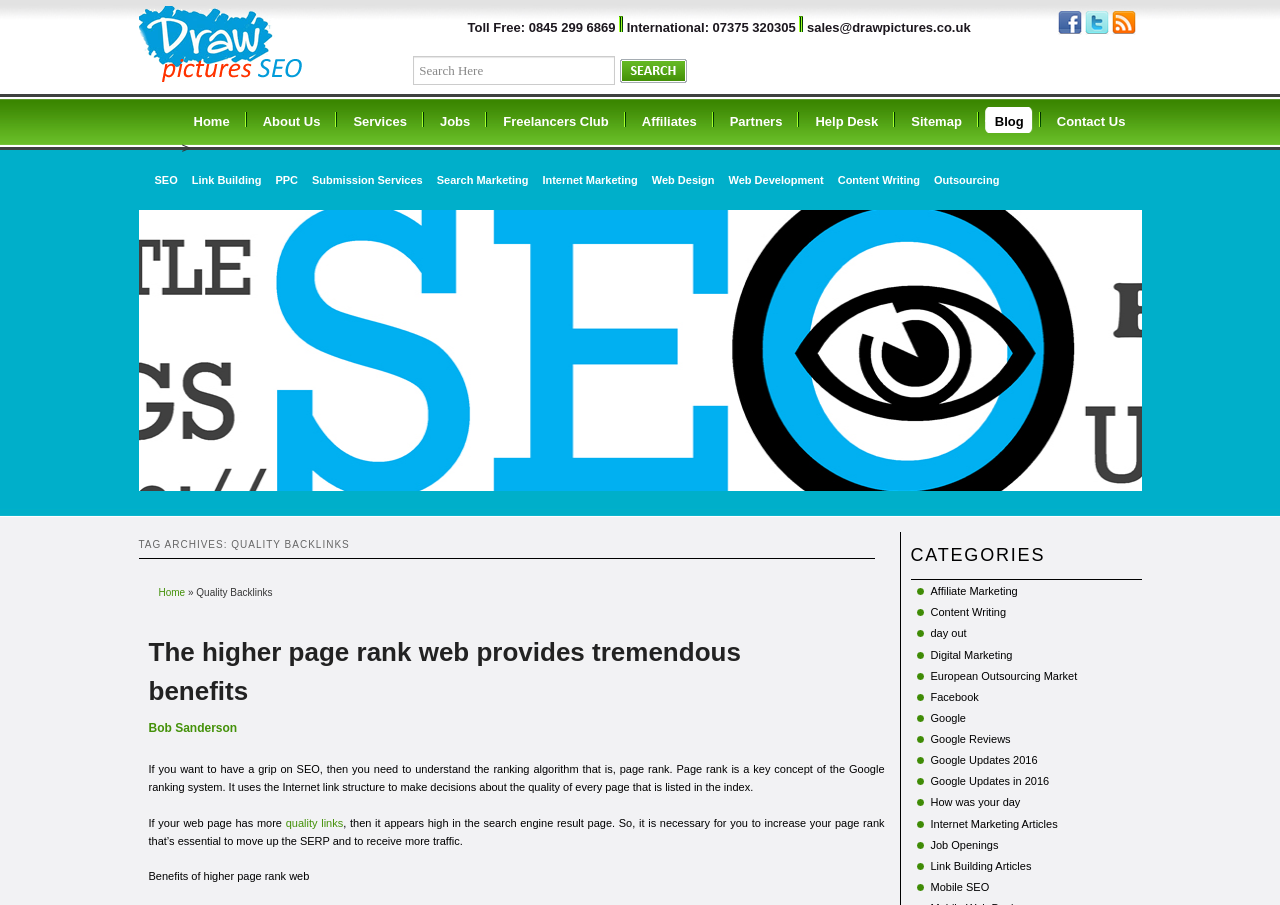Provide a one-word or short-phrase answer to the question:
What categories are listed on the webpage?

Various categories